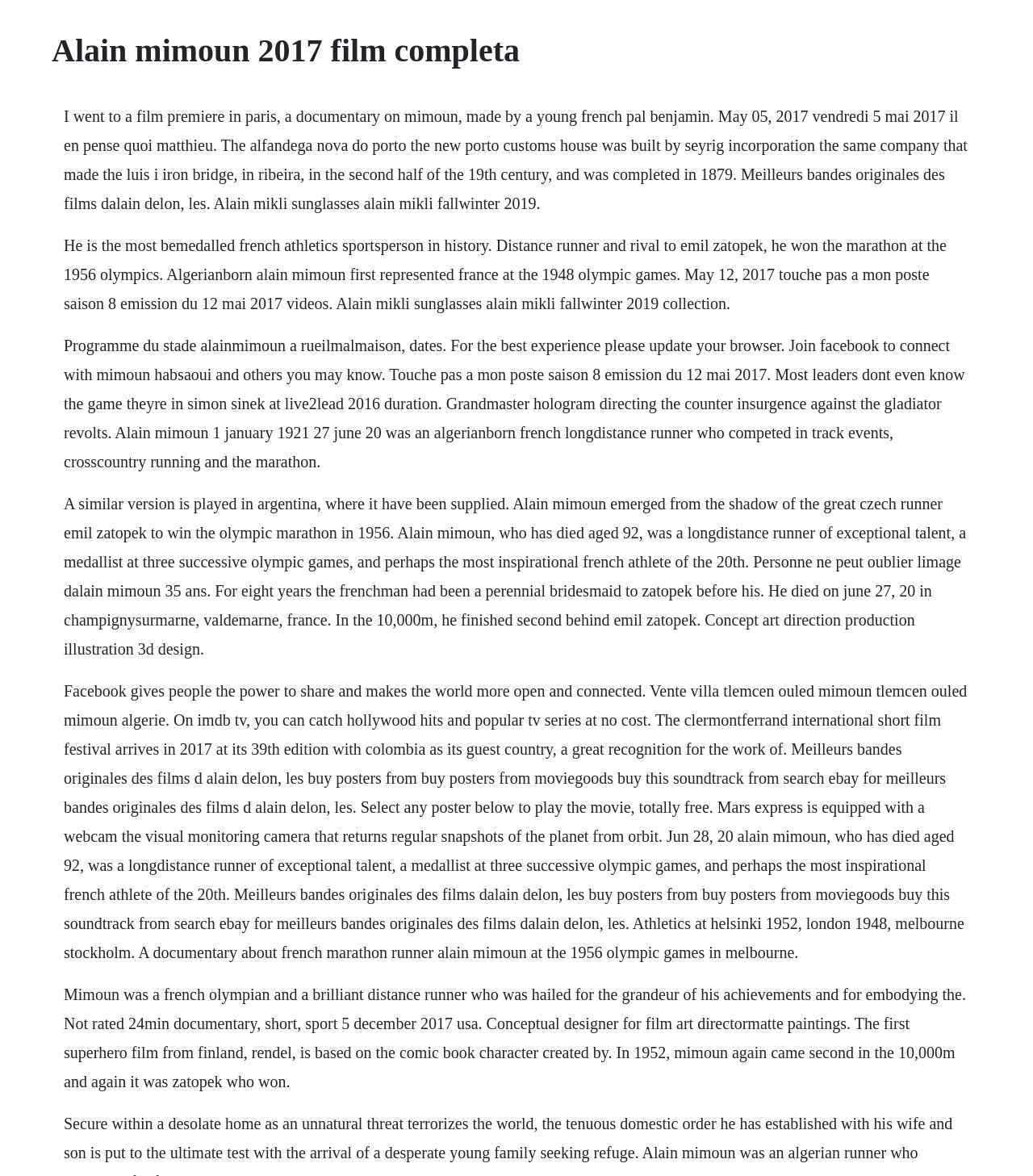Give a detailed explanation of the elements present on the webpage.

The webpage is about Alain Mimoun, a French long-distance runner. At the top, there is a heading with the title "Alain mimoun 2017 film completa". Below the heading, there are five blocks of text that provide information about Alain Mimoun's life and achievements. 

The first block of text describes Mimoun's participation in a film premiere in Paris and mentions his athletic achievements, including winning the marathon at the 1956 Olympics. 

The second block of text provides more details about Mimoun's athletic career, including his rivalry with Emil Zátopek and his Olympic medals. 

The third block of text mentions Mimoun's connection to the Stade Alain-Mimoun in Rueil-Malmaison and provides some information about his personal life, including his death in 2017. 

The fourth block of text describes Mimoun's emergence from Zátopek's shadow to win the Olympic marathon in 1956 and provides more details about his athletic achievements. 

The fifth and final block of text provides more information about Mimoun's life and achievements, including his participation in the 1952 Olympics and his legacy as a French athlete. There are also some unrelated texts and links, including a mention of a film festival, a Facebook post, and a reference to a superhero film from Finland.